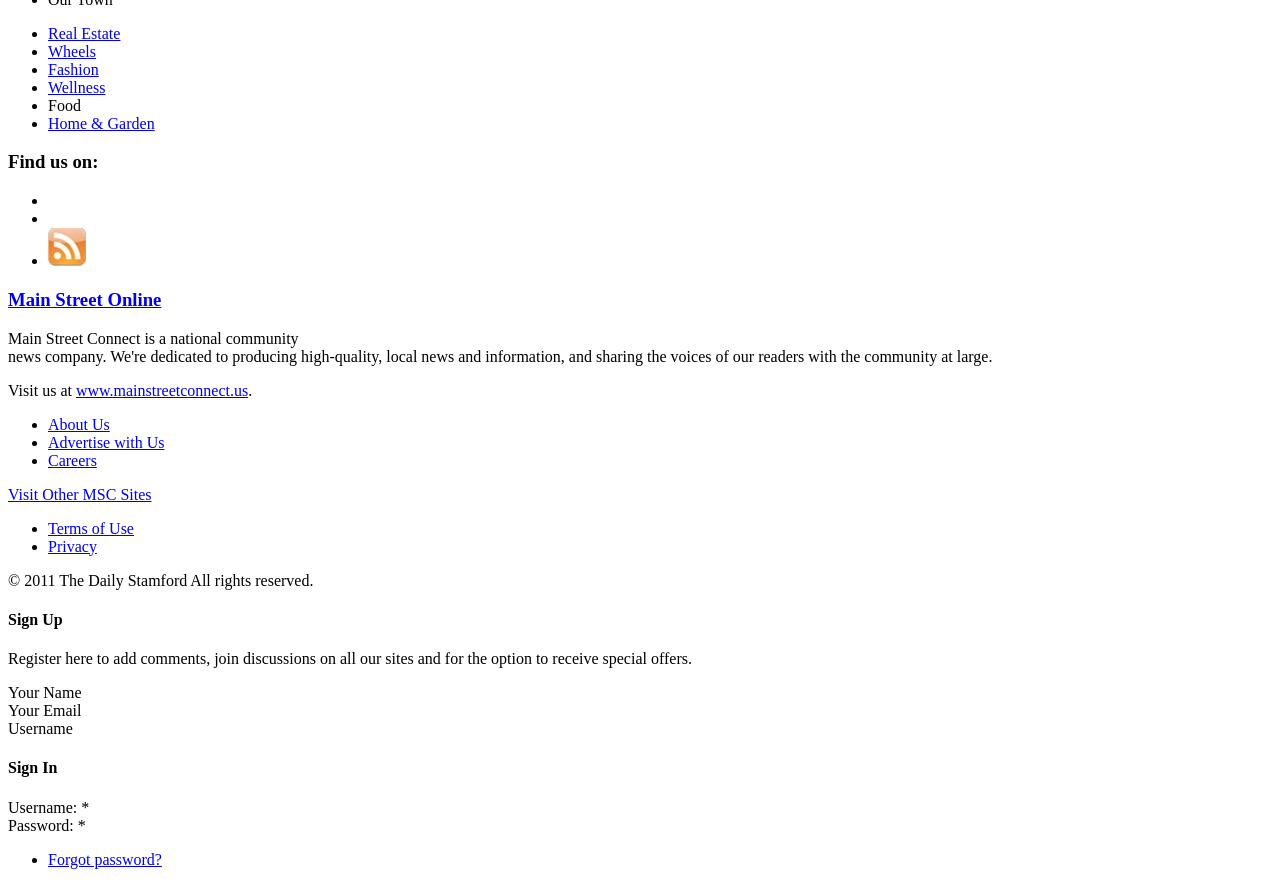Can you find the bounding box coordinates for the UI element given this description: "Visit Other MSC Sites"? Provide the coordinates as four float numbers between 0 and 1: [left, top, right, bottom].

[0.006, 0.549, 0.118, 0.568]